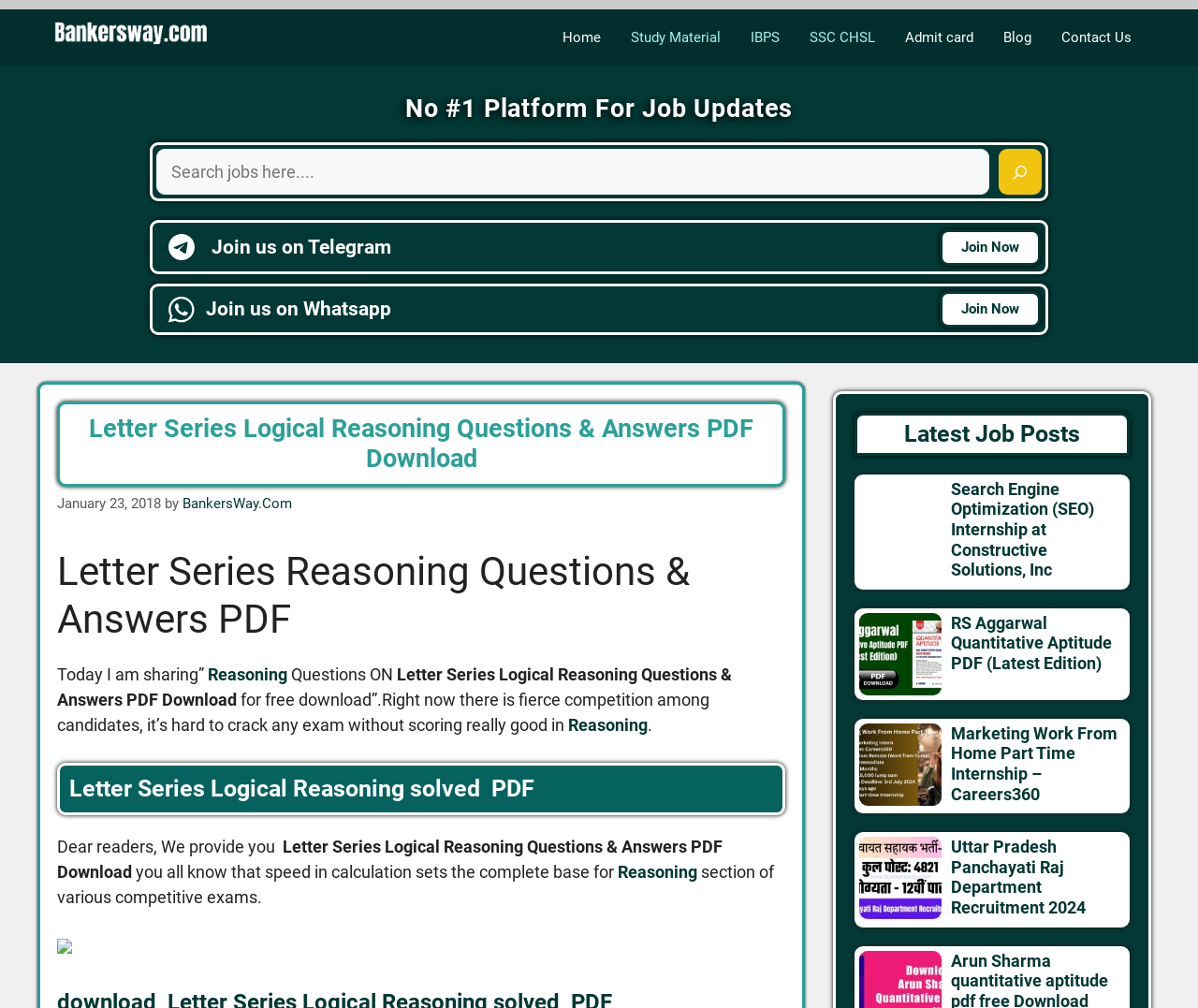Specify the bounding box coordinates of the element's region that should be clicked to achieve the following instruction: "Join us on Telegram". The bounding box coordinates consist of four float numbers between 0 and 1, in the format [left, top, right, bottom].

[0.784, 0.228, 0.869, 0.263]